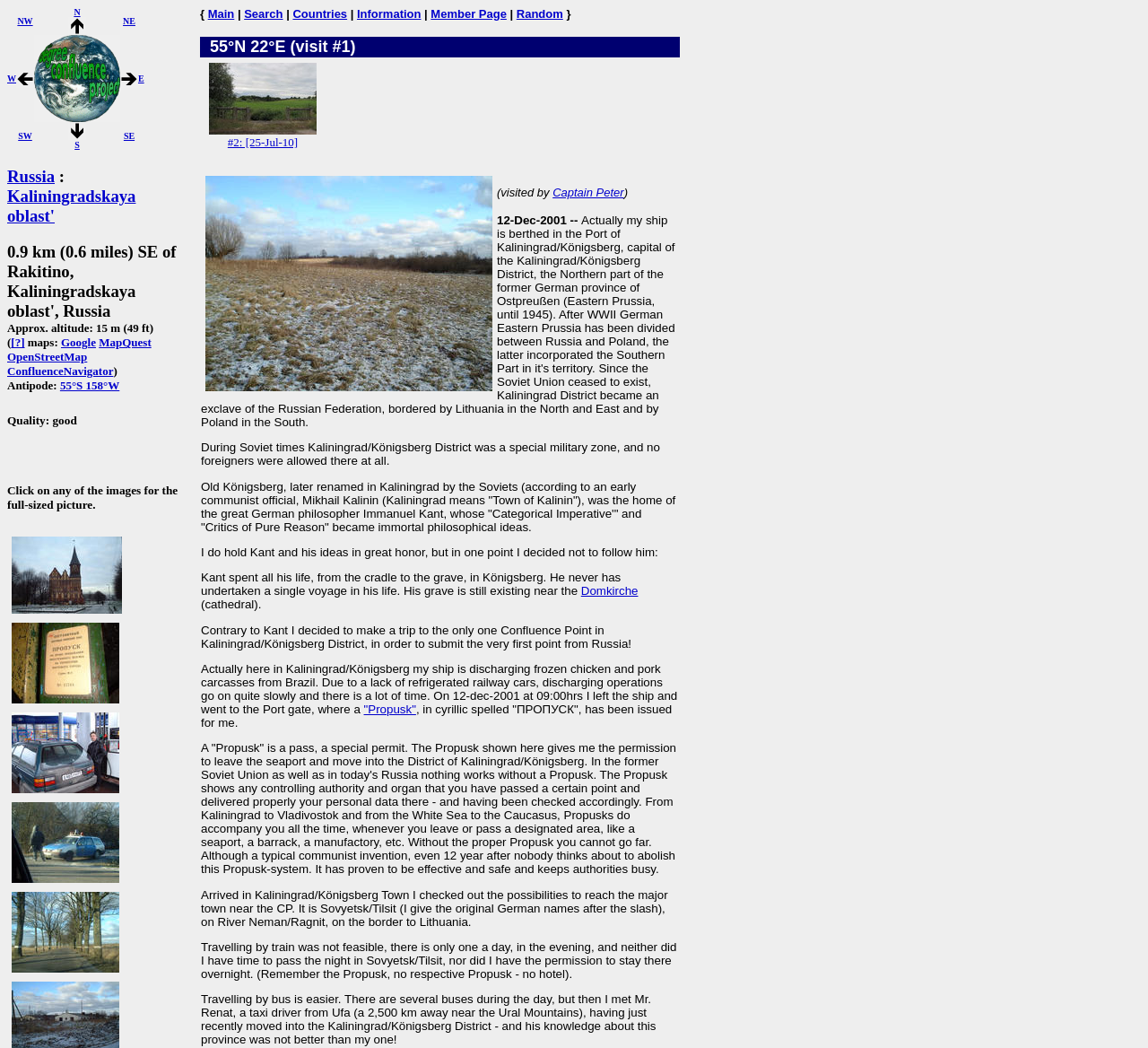Answer the question below in one word or phrase:
What is the antipode of the confluence?

55°S 158°W